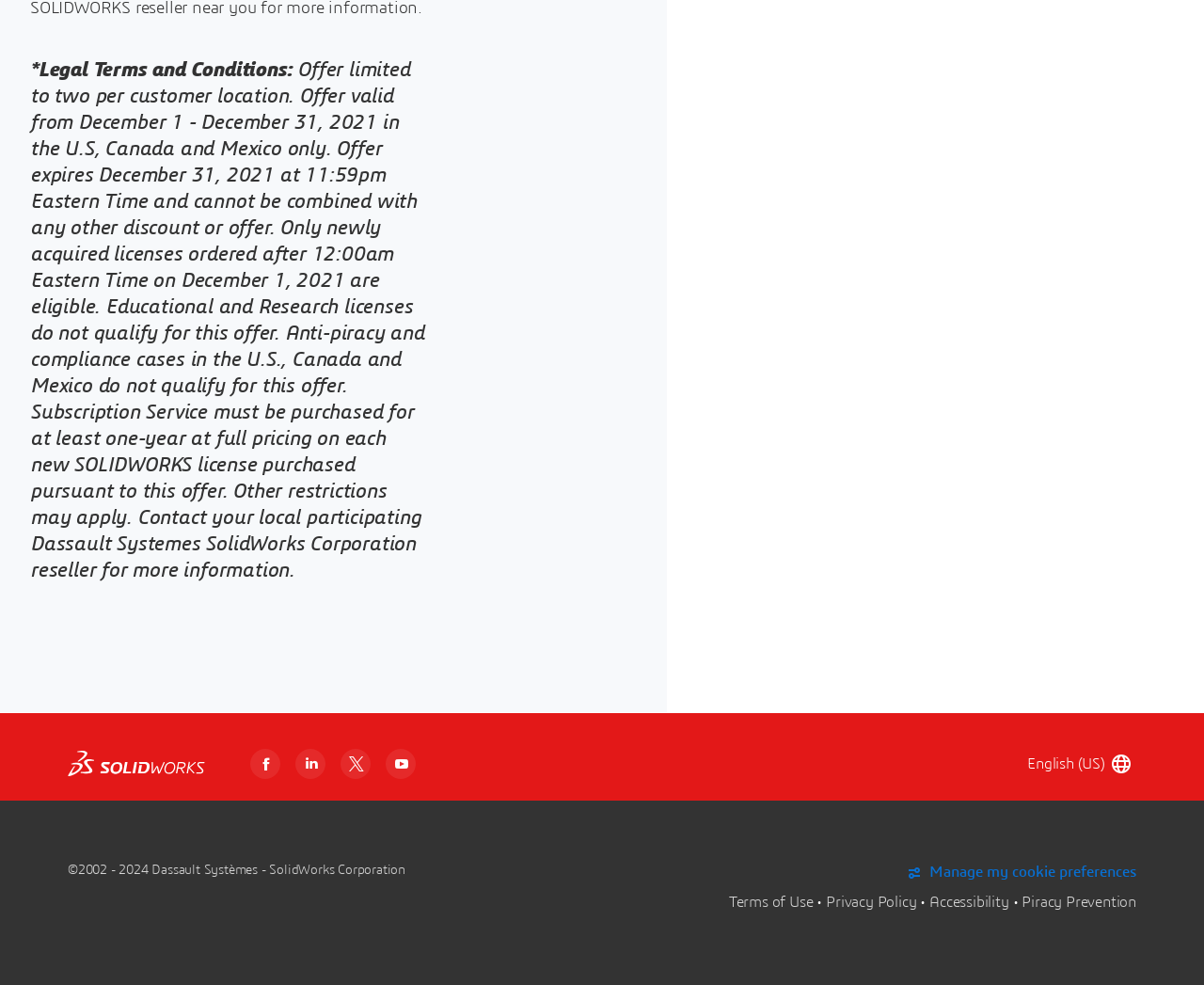What social media platforms are linked on this webpage?
Carefully analyze the image and provide a thorough answer to the question.

The social media links can be found in the footer section of the webpage, where there are four links with icons representing Facebook, LinkedIn, Twitter, and YouTube respectively.